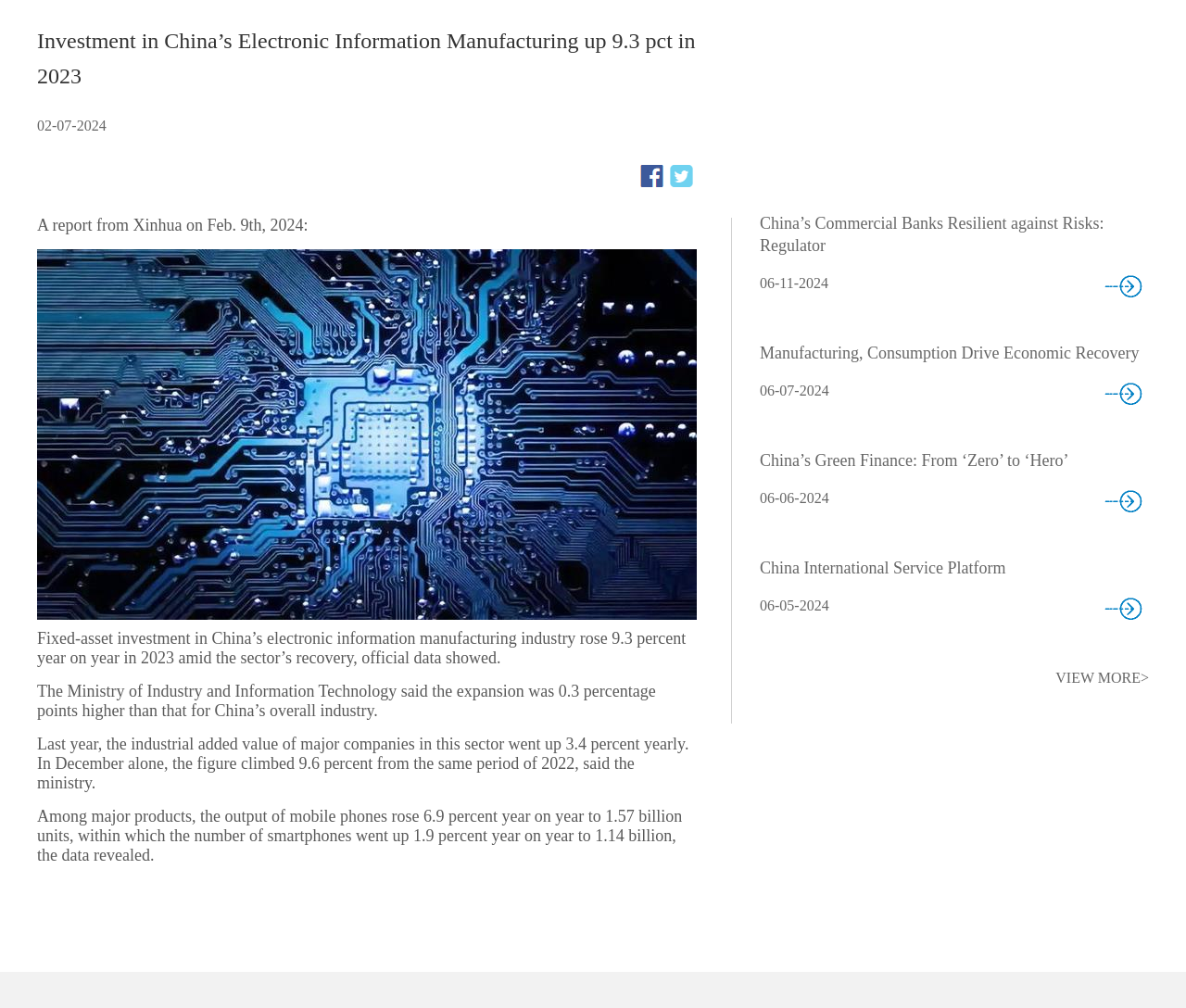Please locate the UI element described by "VIEW MORE>" and provide its bounding box coordinates.

[0.89, 0.665, 0.969, 0.68]